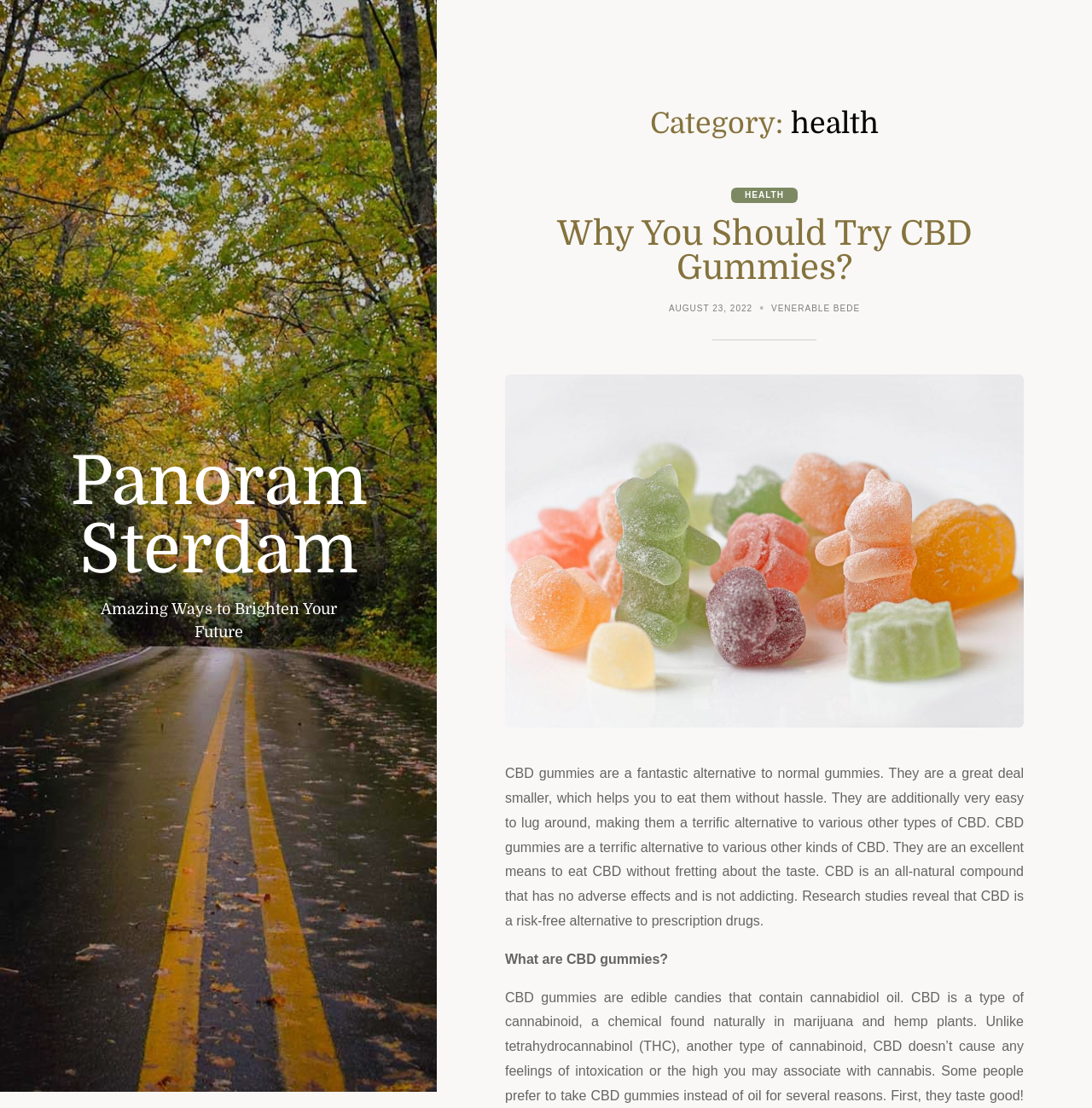What category is this webpage about?
Refer to the image and give a detailed answer to the question.

Based on the webpage structure, I found a header element with the text 'Category: health', which indicates that this webpage is about health-related topics.